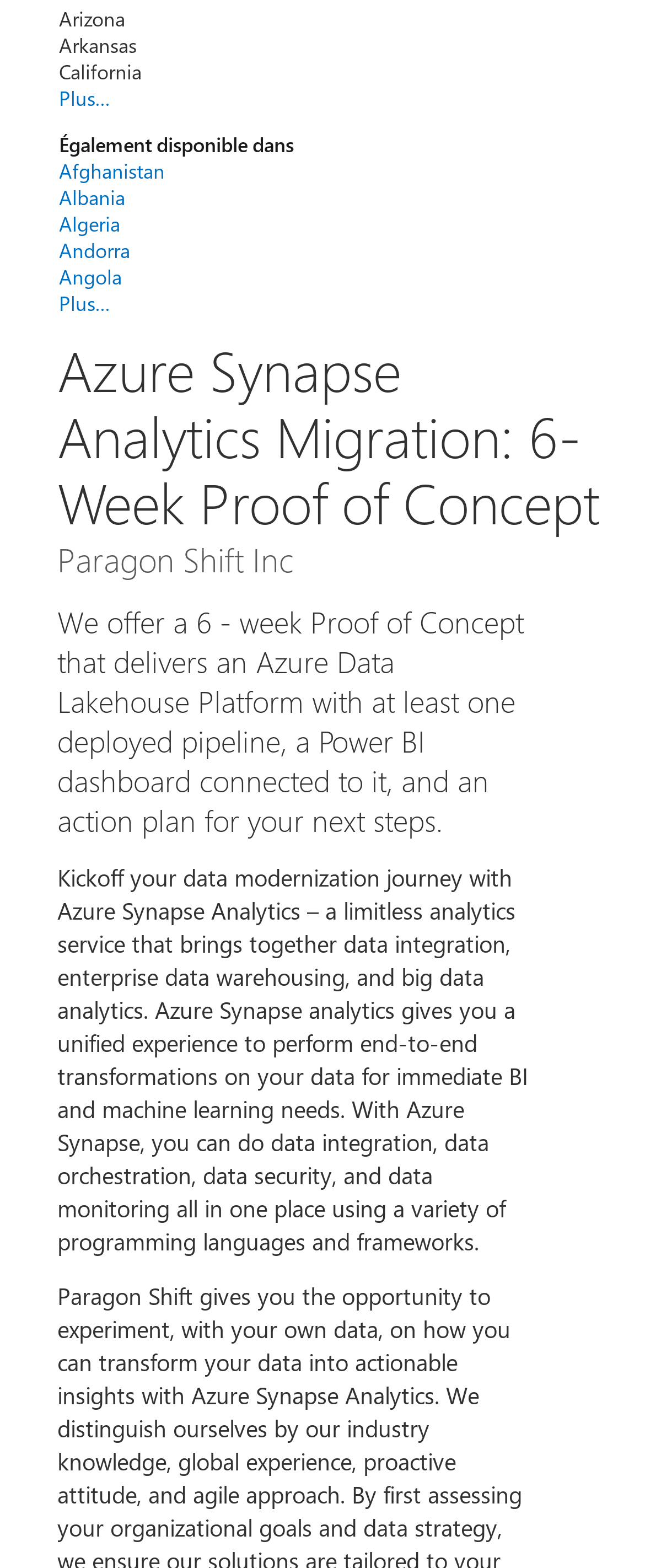Locate the bounding box of the user interface element based on this description: "Hong Kong SAR".

[0.342, 0.699, 0.515, 0.732]